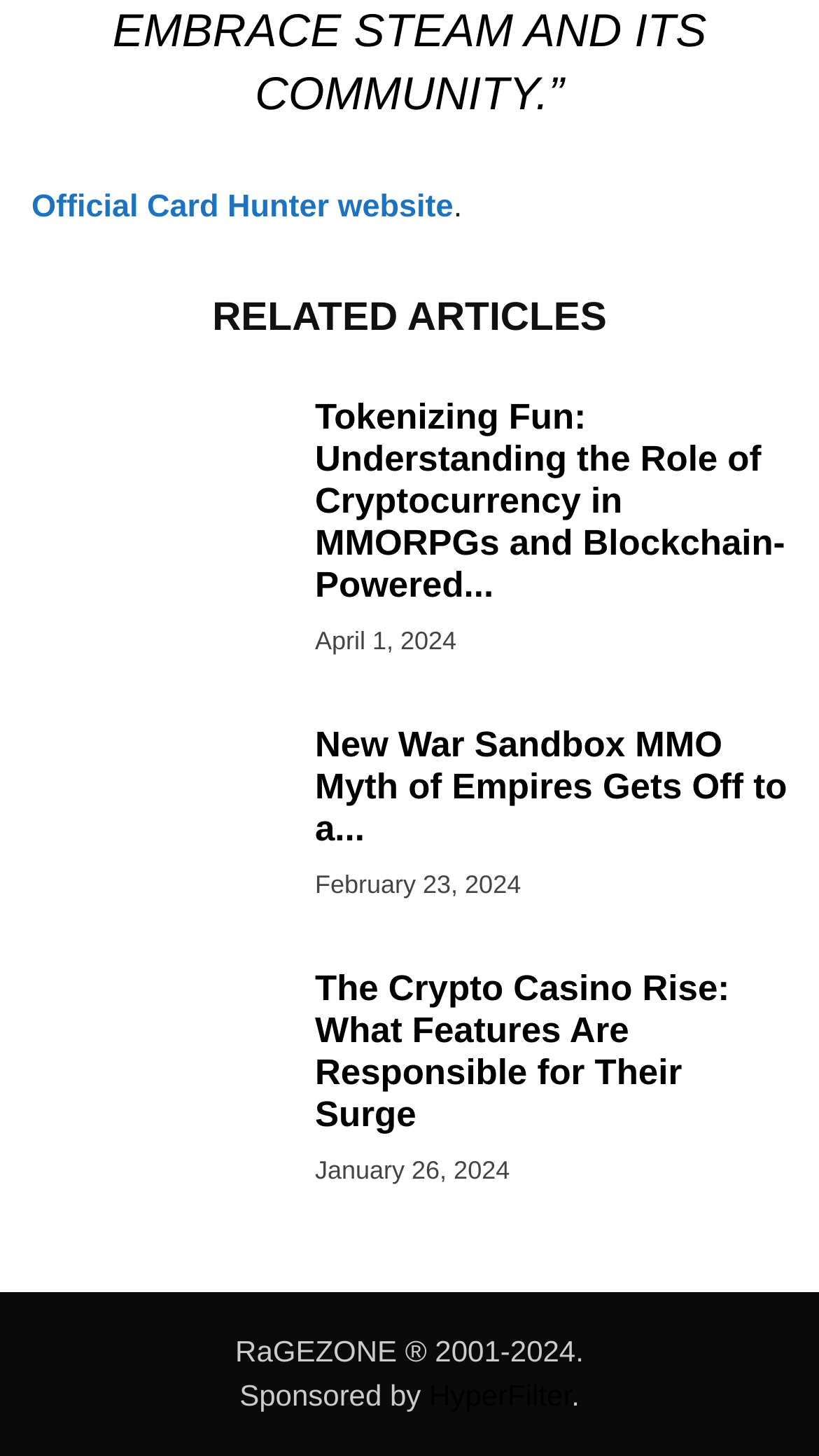What is the name of the website?
Please analyze the image and answer the question with as much detail as possible.

I found the static text 'RaGEZONE ® 2001-2024.' at the bottom of the page, which indicates the name of the website.